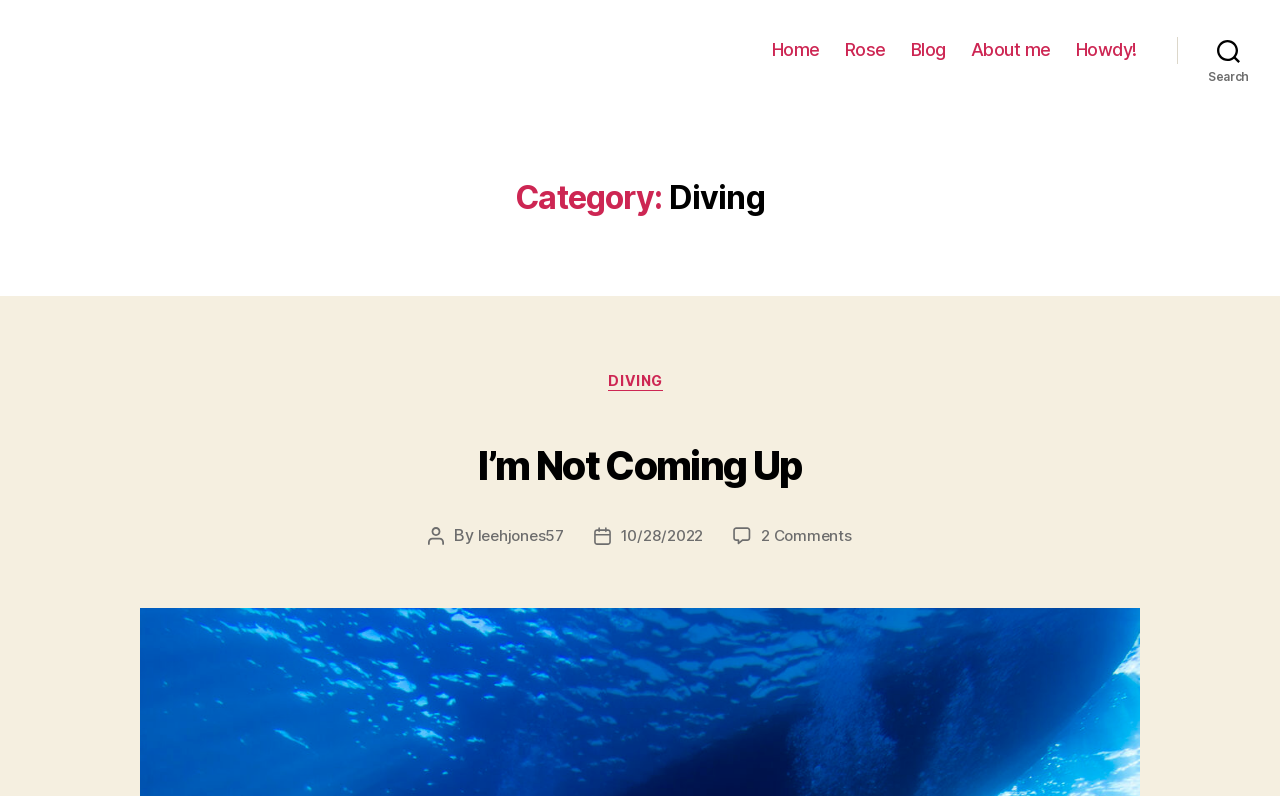How many comments does the post 'I’m Not Coming Up' have?
Answer briefly with a single word or phrase based on the image.

2